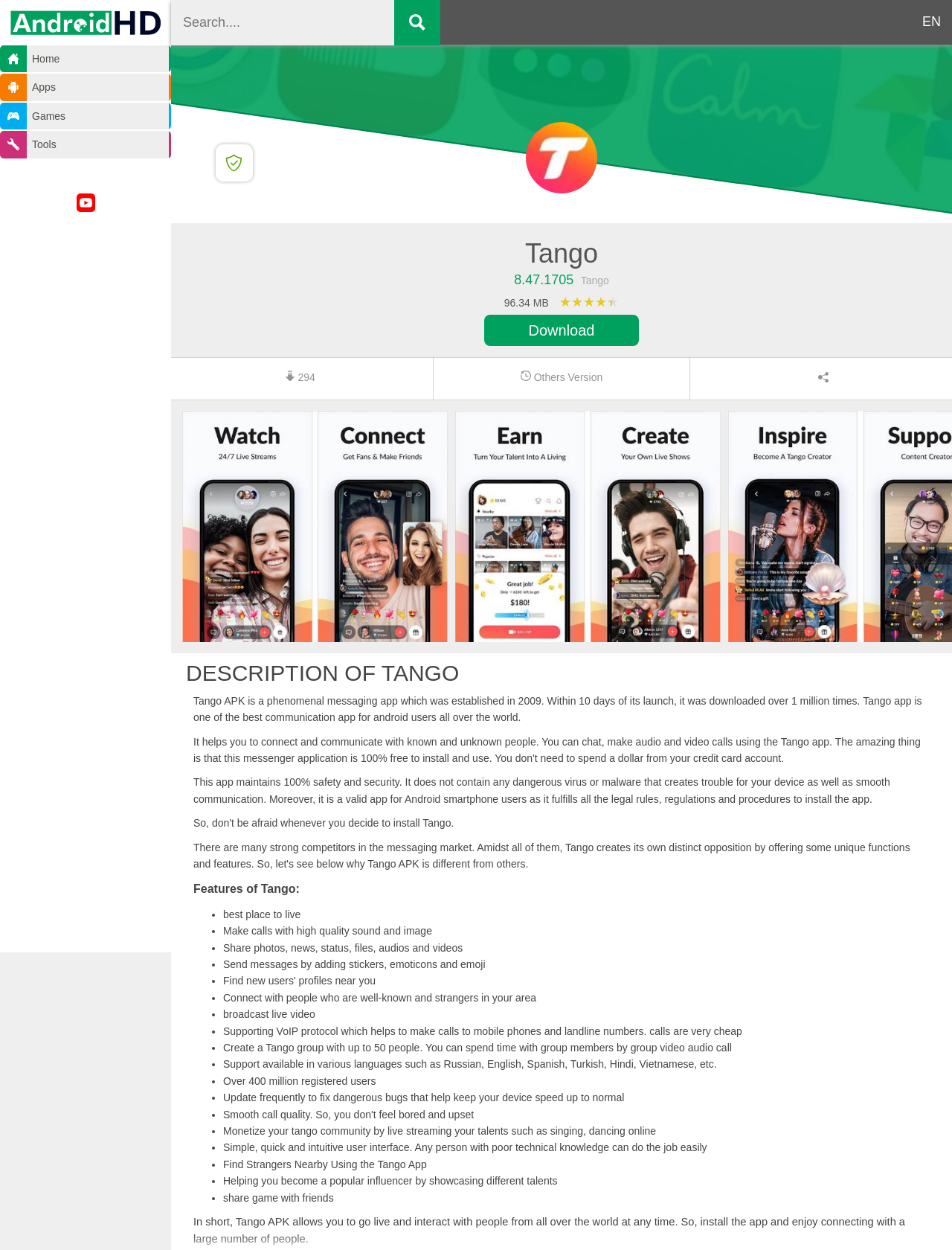Please identify the bounding box coordinates of the element's region that needs to be clicked to fulfill the following instruction: "Go to the Home page". The bounding box coordinates should consist of four float numbers between 0 and 1, i.e., [left, top, right, bottom].

[0.028, 0.036, 0.177, 0.058]